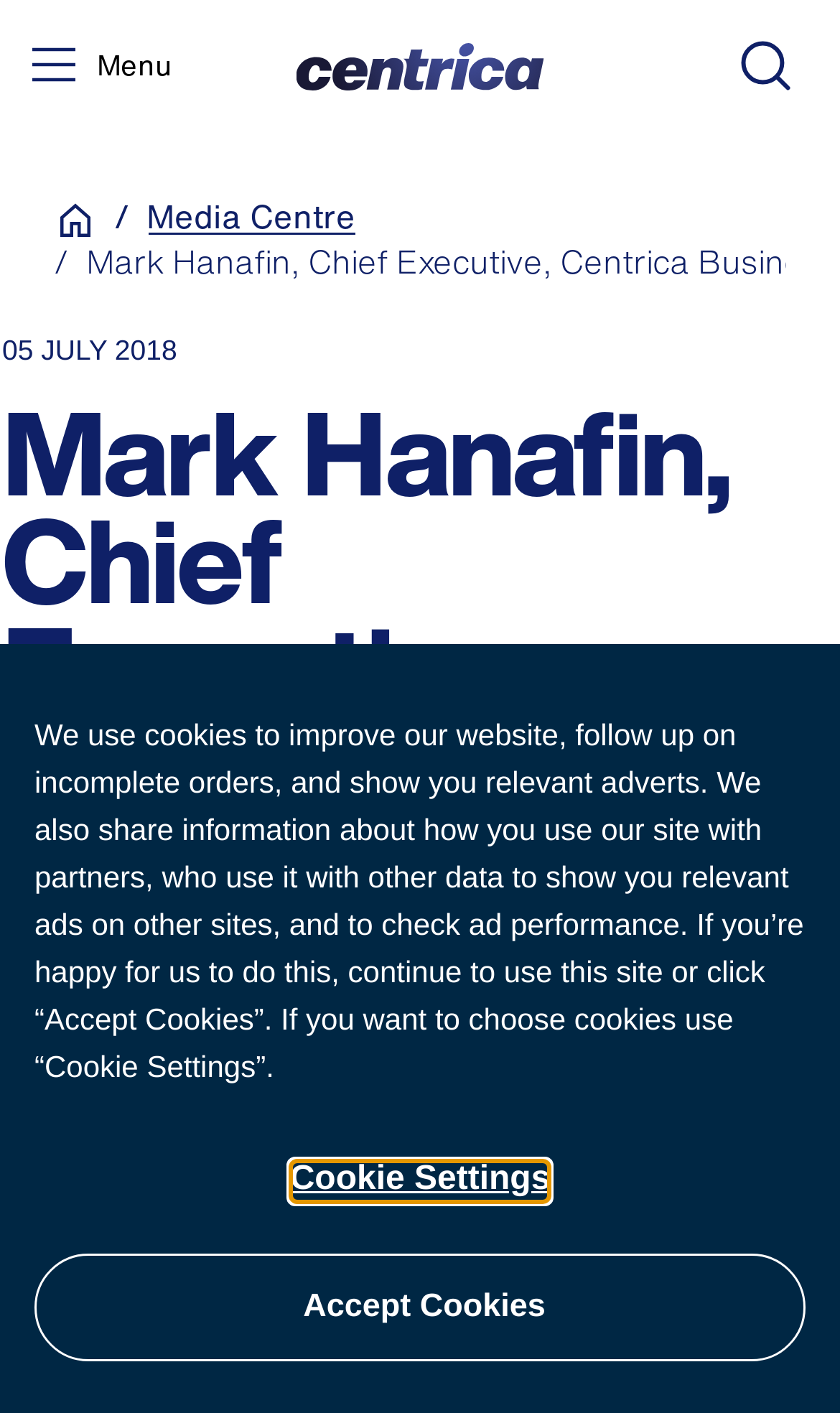Illustrate the webpage thoroughly, mentioning all important details.

The webpage appears to be a news article or press release from Centrica plc. At the top left corner, there is a Centrica logo, which is also a link to the Centrica website. Next to the logo, there is a "Menu" button. 

On the top right corner, there is a "Search" button that, when expanded, reveals a search bar. Below the search button, there are two links: "Home" and "/ Media Centre". 

In the middle of the page, there is a prominent heading that reads "Mark Hanafin, Chief Executive, Centrica Business, to retire from Centrica plc". This heading spans almost the entire width of the page. 

Above the heading, there is a "Cookie Notice" section, which includes a brief description of how the website uses cookies. This section is divided into two parts: a static text block and two buttons, "Accept Cookies" and "Cookie Settings", with the latter being focused. The "Cookie Settings" button is positioned to the right of the "Accept Cookies" button.

At the top of the page, there is a timestamp "05 JULY 2018" displayed in a smaller font size.